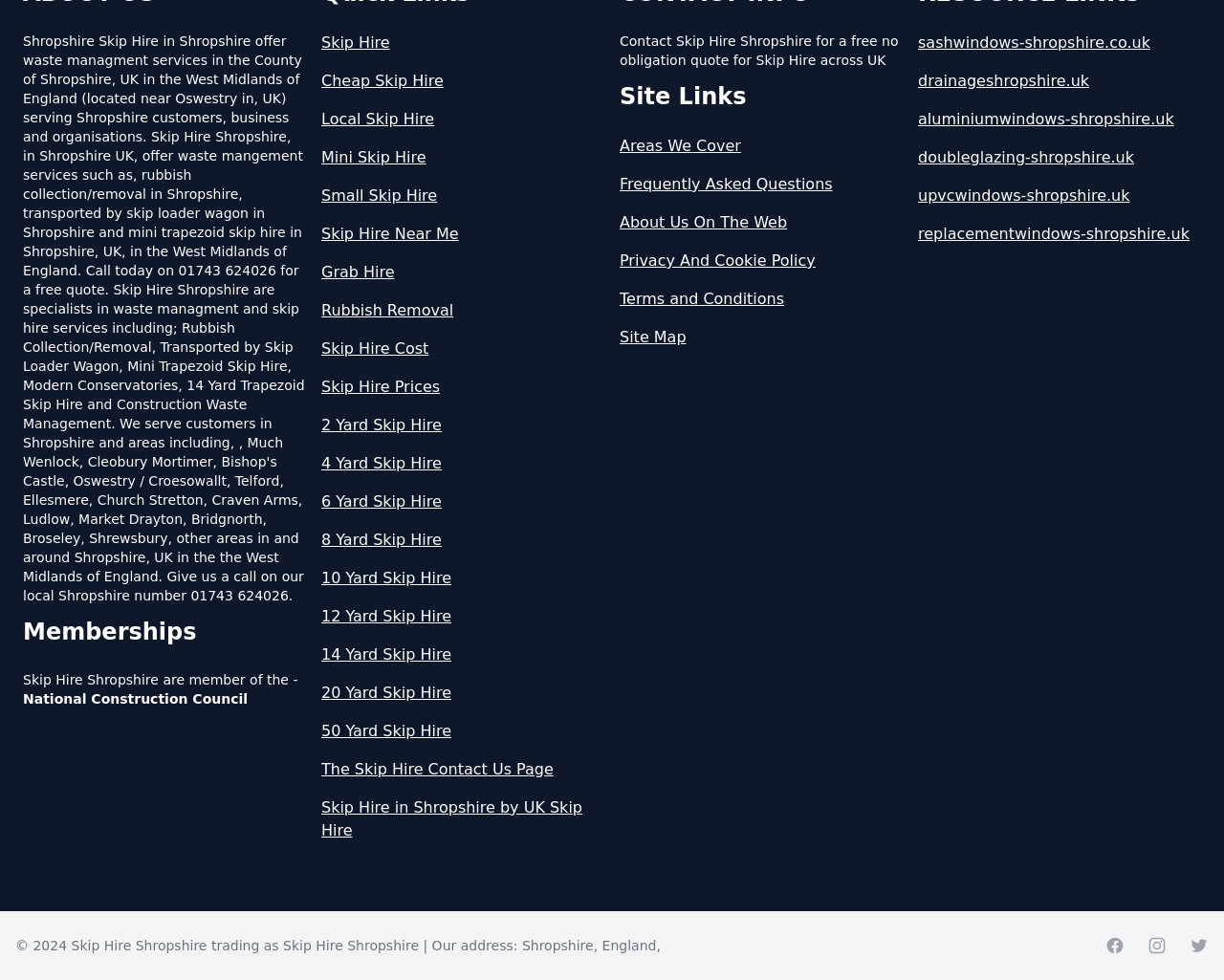What is the company's address?
Give a thorough and detailed response to the question.

The company's address is not explicitly specified on the webpage, although there is a mention of 'Our address:' followed by a comma, suggesting that the address may be available on another page or through other means.